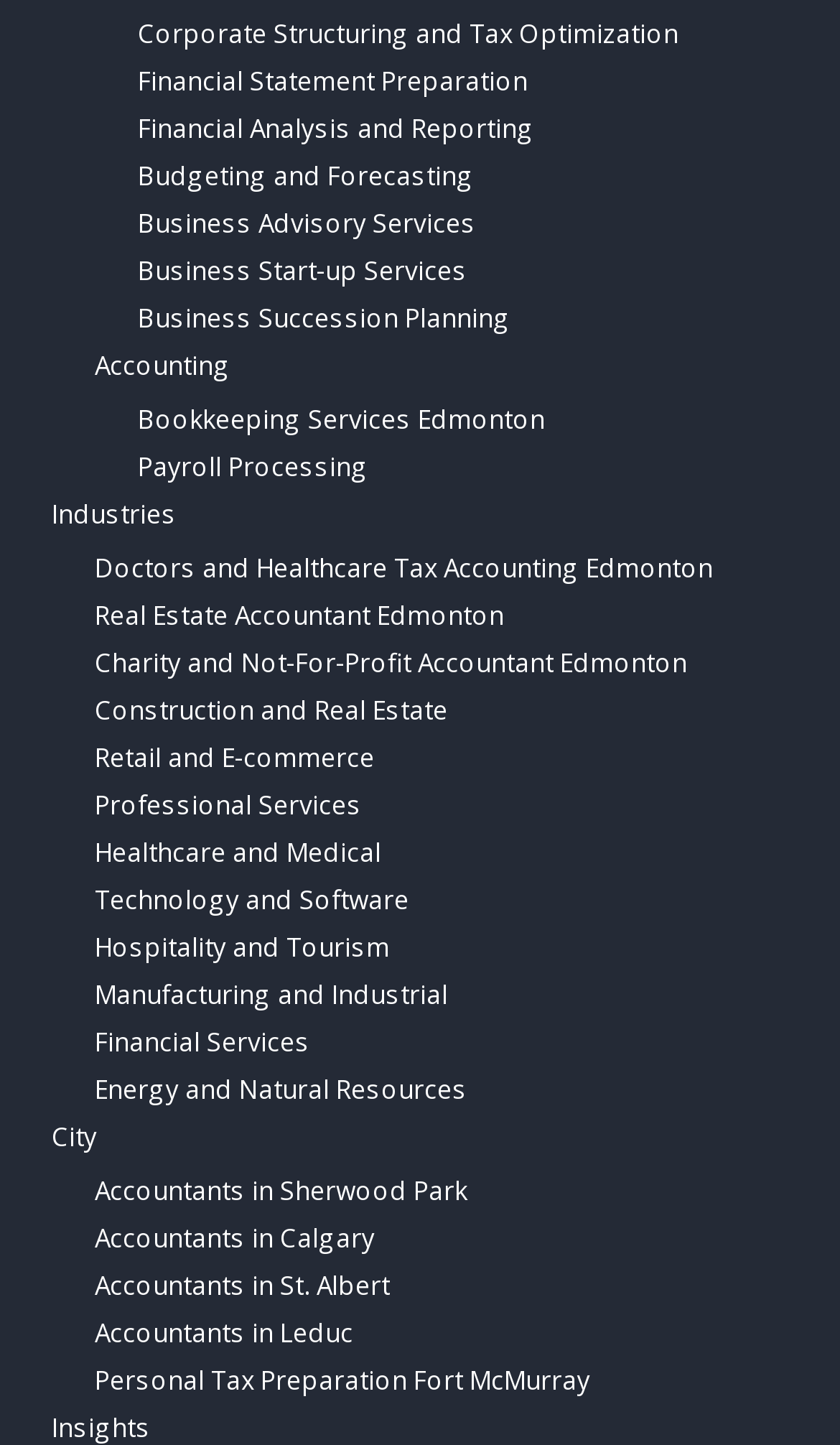What is the purpose of the 'City' section?
Respond to the question with a single word or phrase according to the image.

Accounting services in specific cities